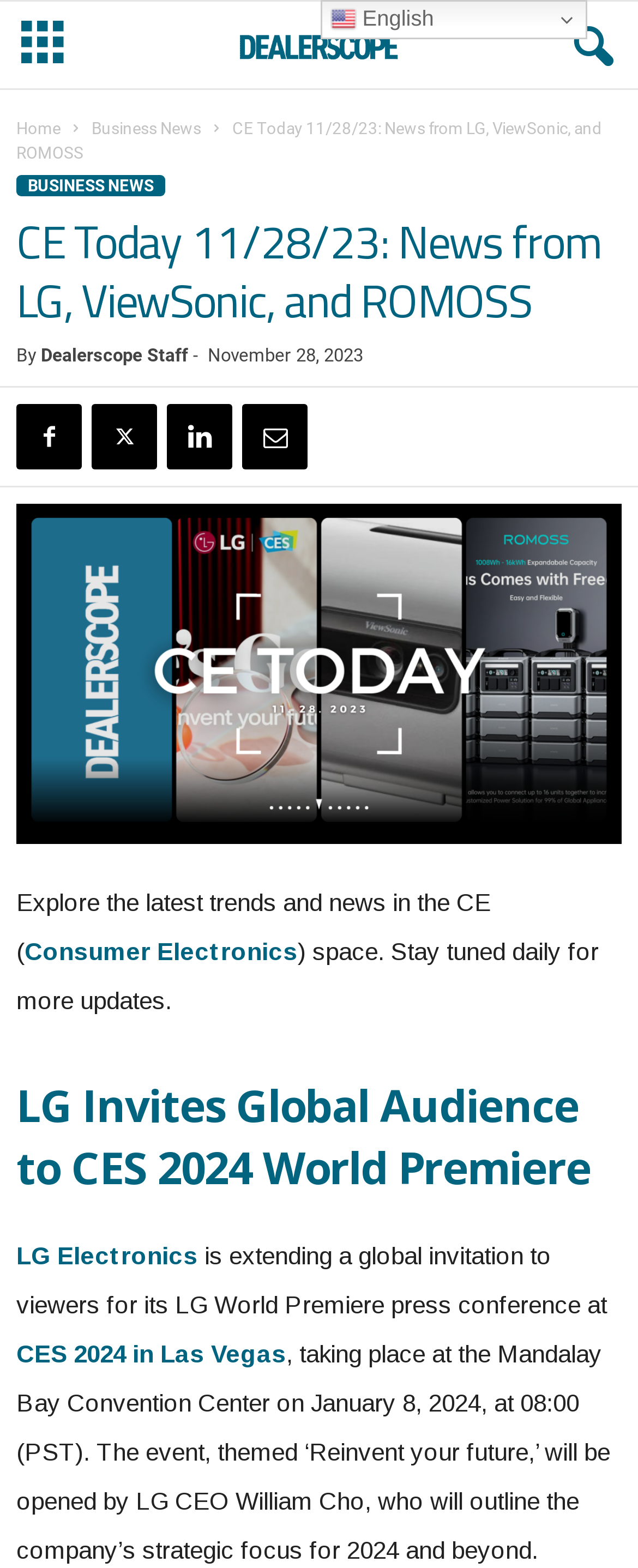Provide your answer in one word or a succinct phrase for the question: 
What is the name of the company hosting a press conference at CES 2024?

LG Electronics